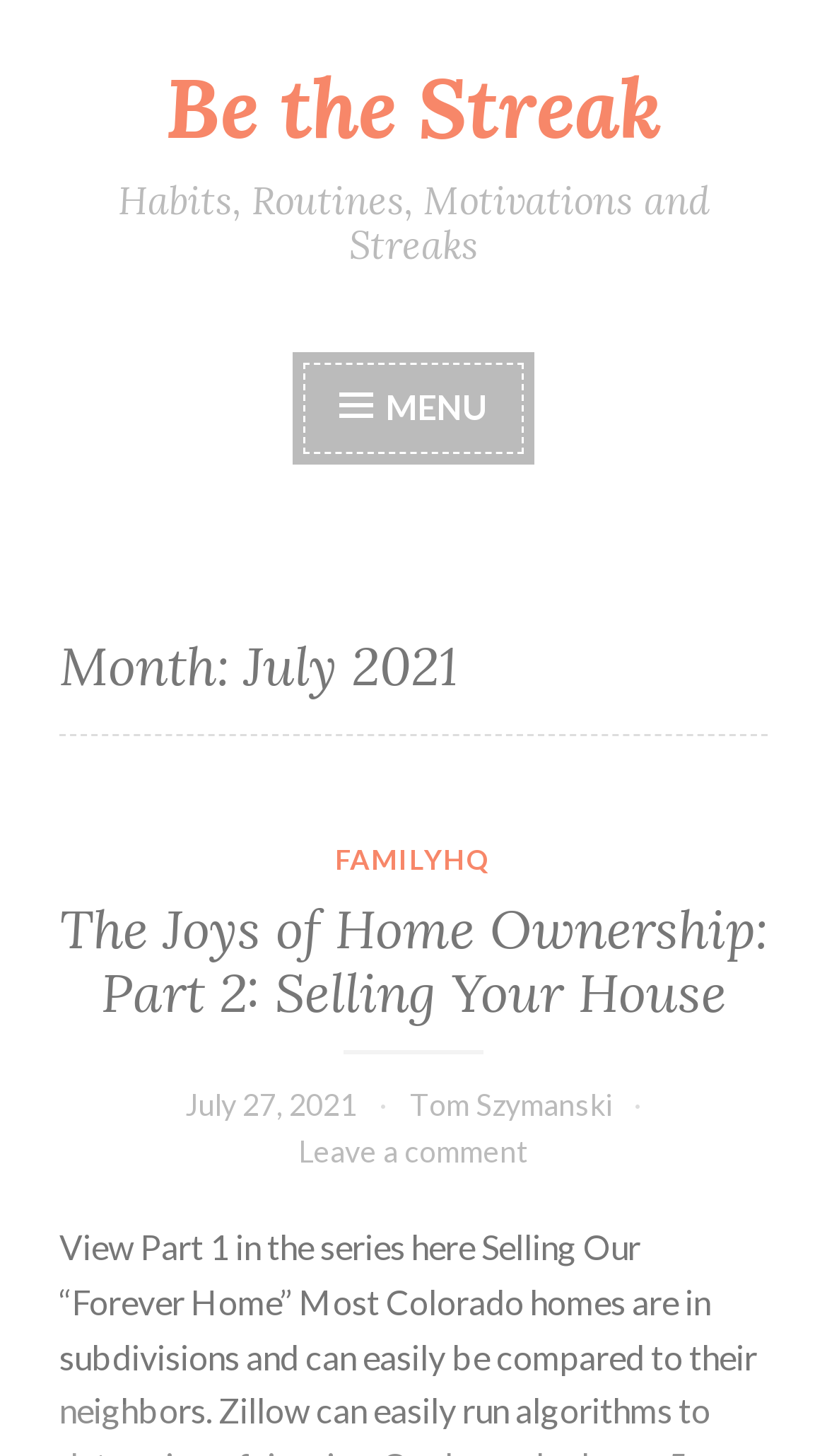What is the category of the article?
Please provide a detailed and thorough answer to the question.

I found a link with the text 'FAMILYHQ' which is likely to be the category or section of the article. This link is located near the top of the webpage, suggesting that it is a high-level categorization of the article.